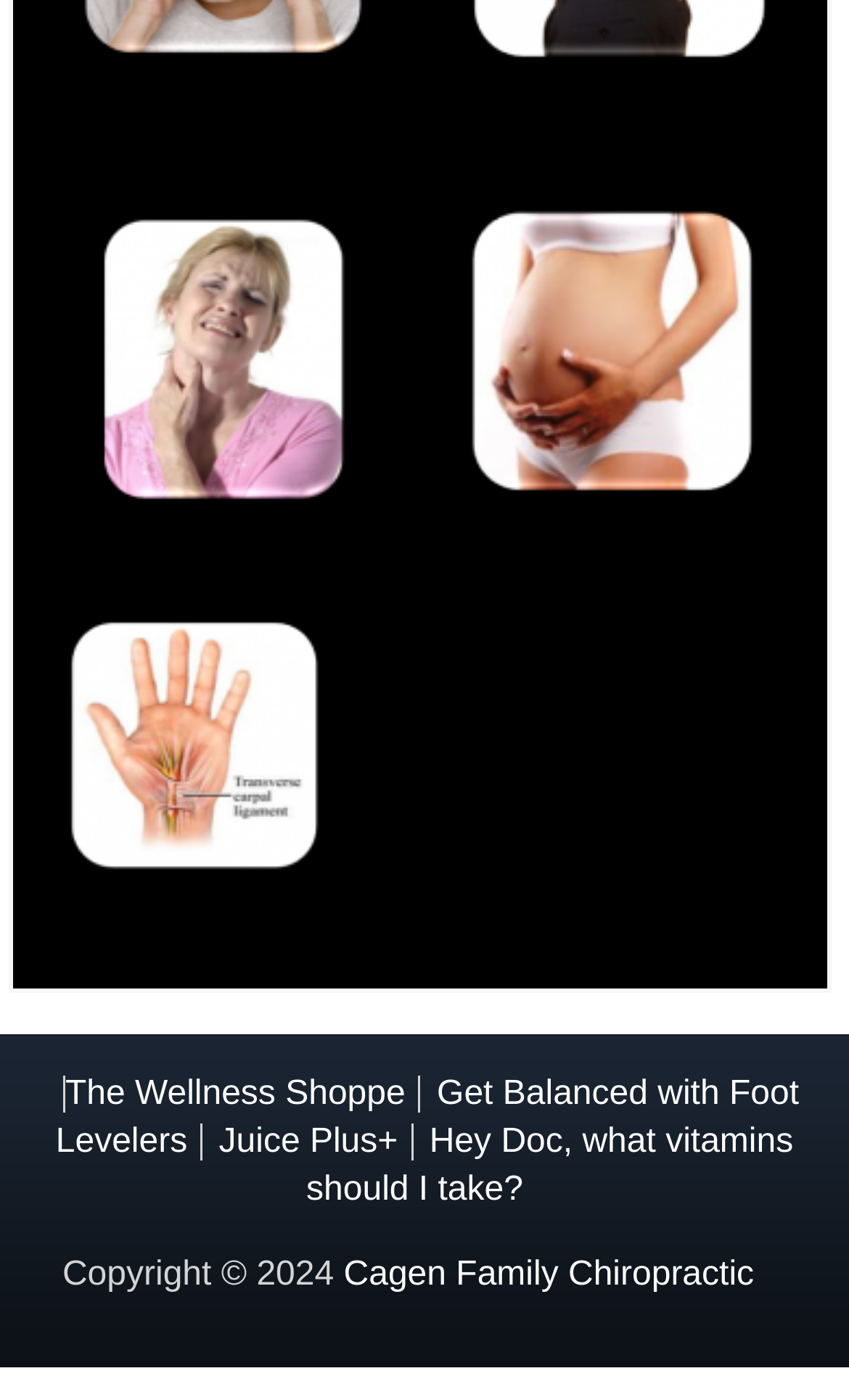Locate the bounding box coordinates for the element described below: "Juice Plus+". The coordinates must be four float values between 0 and 1, formatted as [left, top, right, bottom].

[0.258, 0.802, 0.487, 0.829]